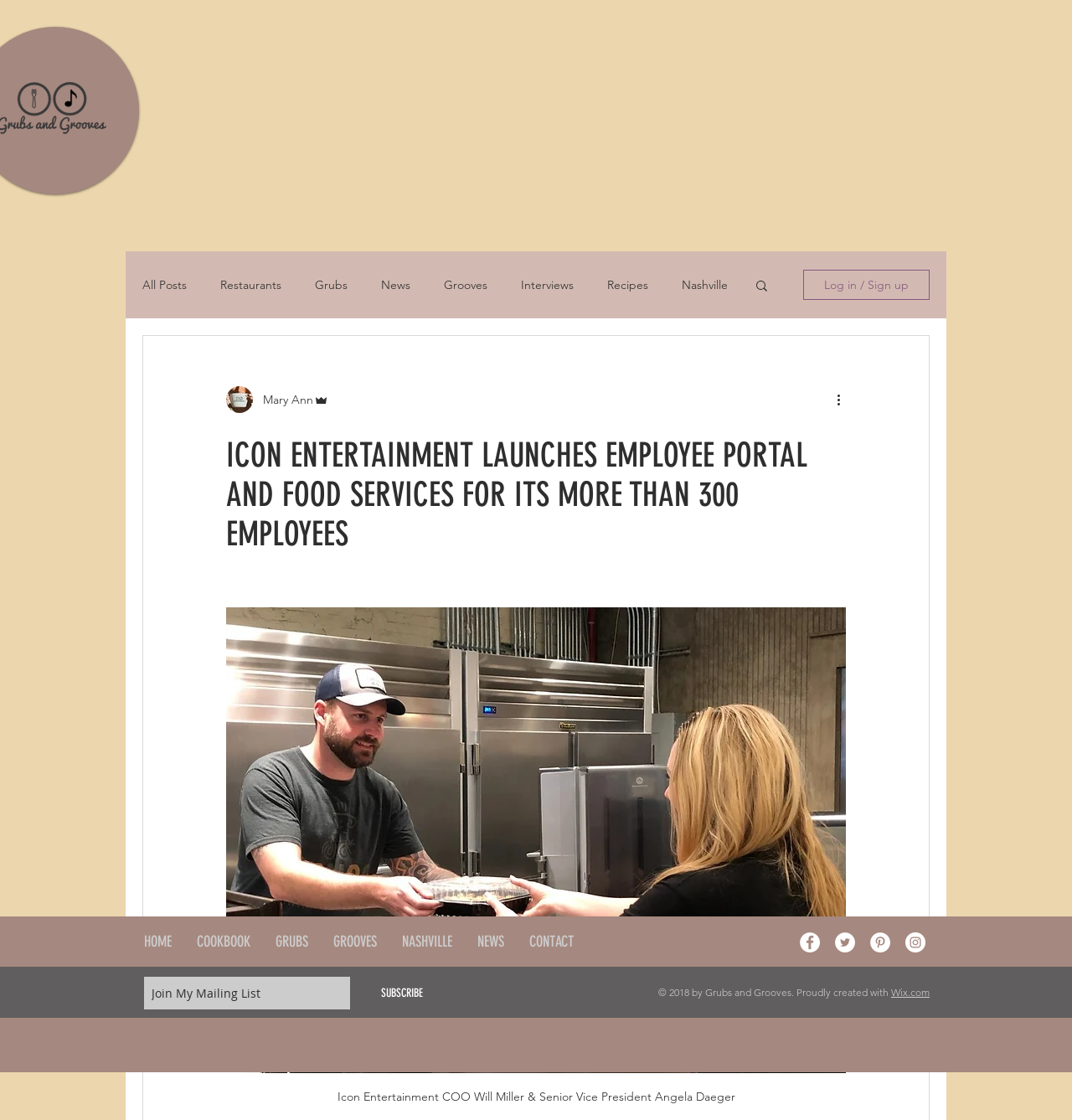Based on the image, give a detailed response to the question: How many social media links are there?

I counted the number of links under the 'Social Bar' element, which includes 'Facebook - White Circle', 'Twitter - White Circle', 'Pinterest - White Circle', and 'Instagram - White Circle'.